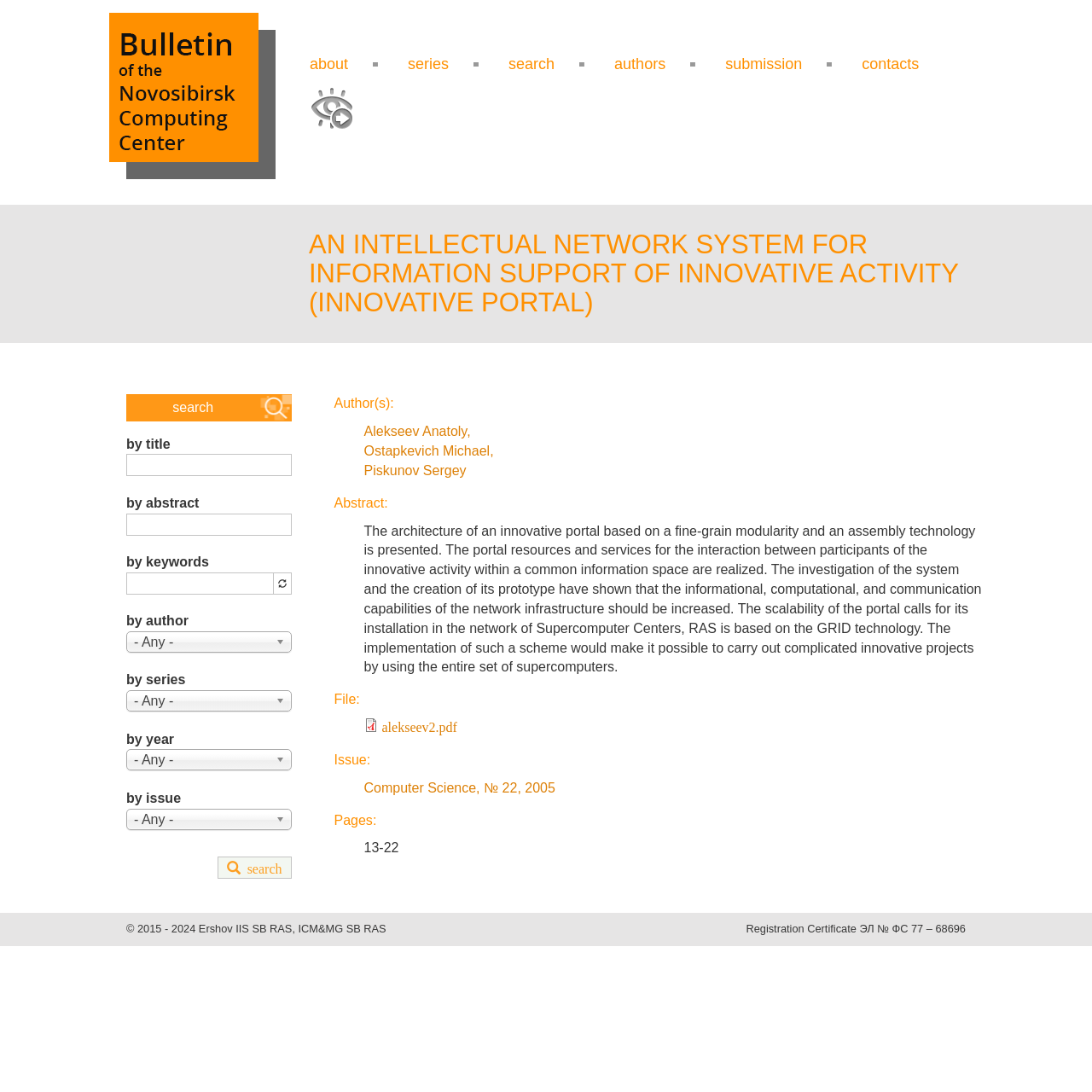Identify the bounding box coordinates for the element you need to click to achieve the following task: "Search". The coordinates must be four float values ranging from 0 to 1, formatted as [left, top, right, bottom].

[0.199, 0.784, 0.267, 0.805]